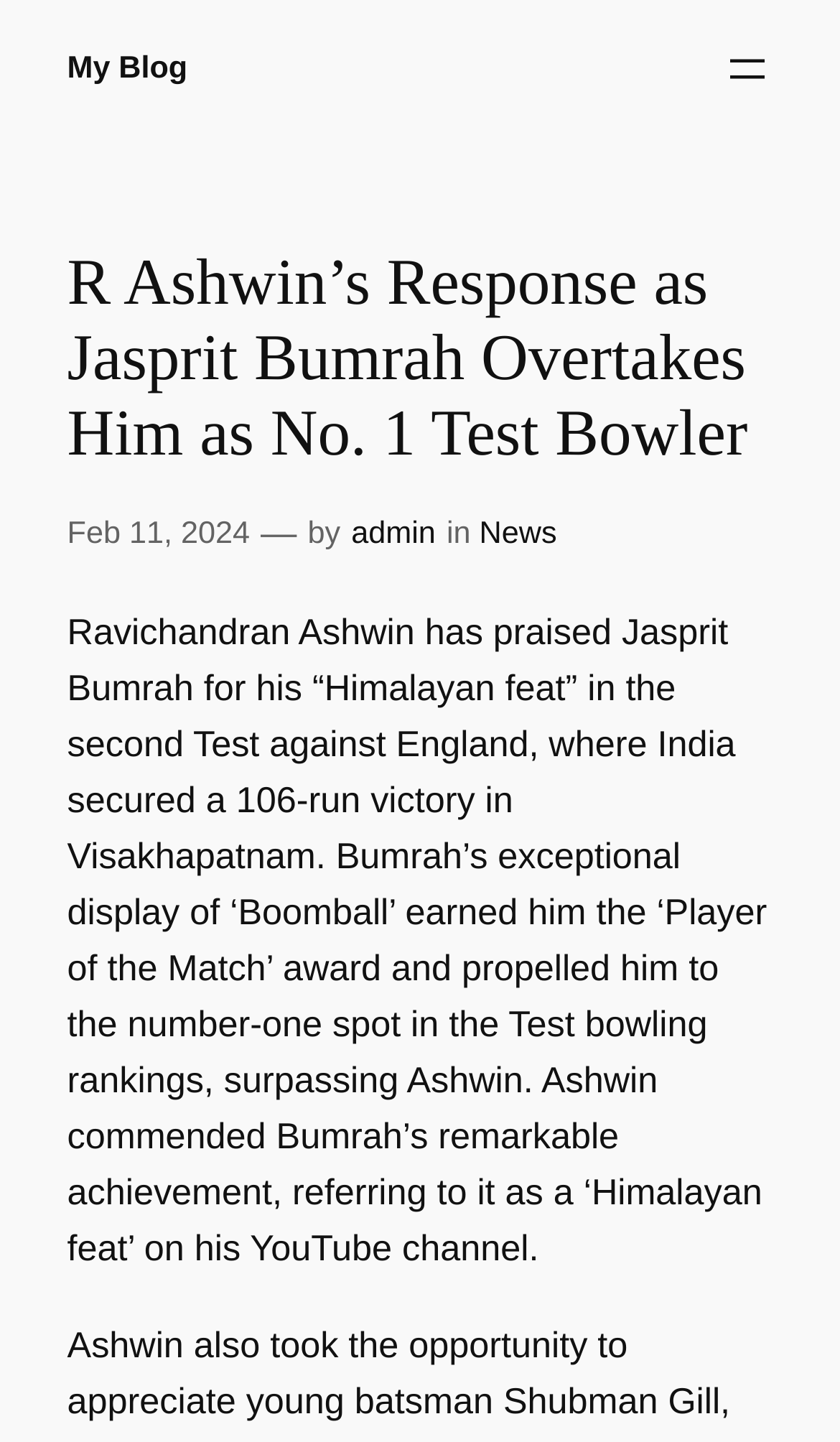Identify the primary heading of the webpage and provide its text.

R Ashwin’s Response as Jasprit Bumrah Overtakes Him as No. 1 Test Bowler